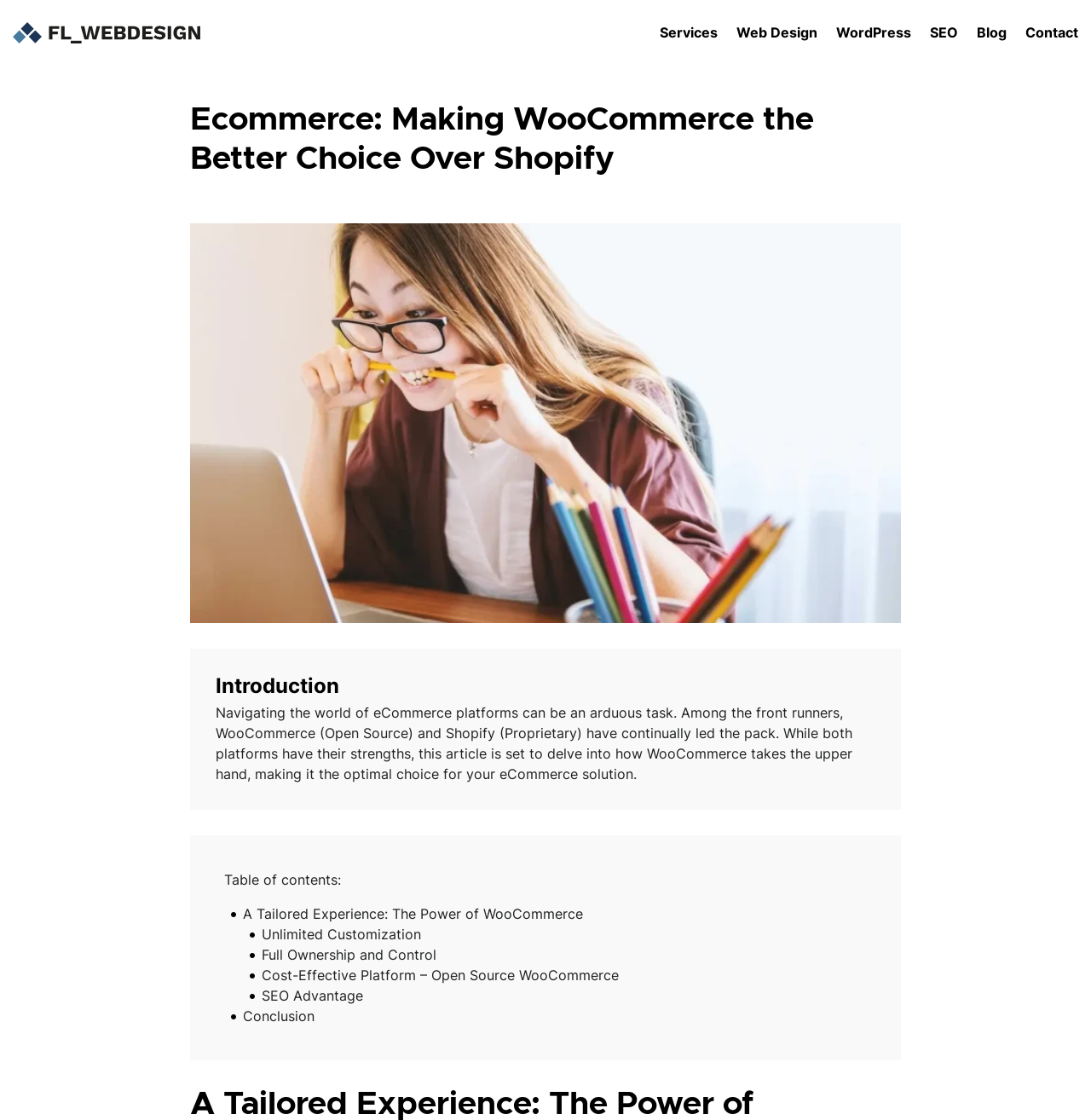Using a single word or phrase, answer the following question: 
How many sections are listed in the table of contents?

5